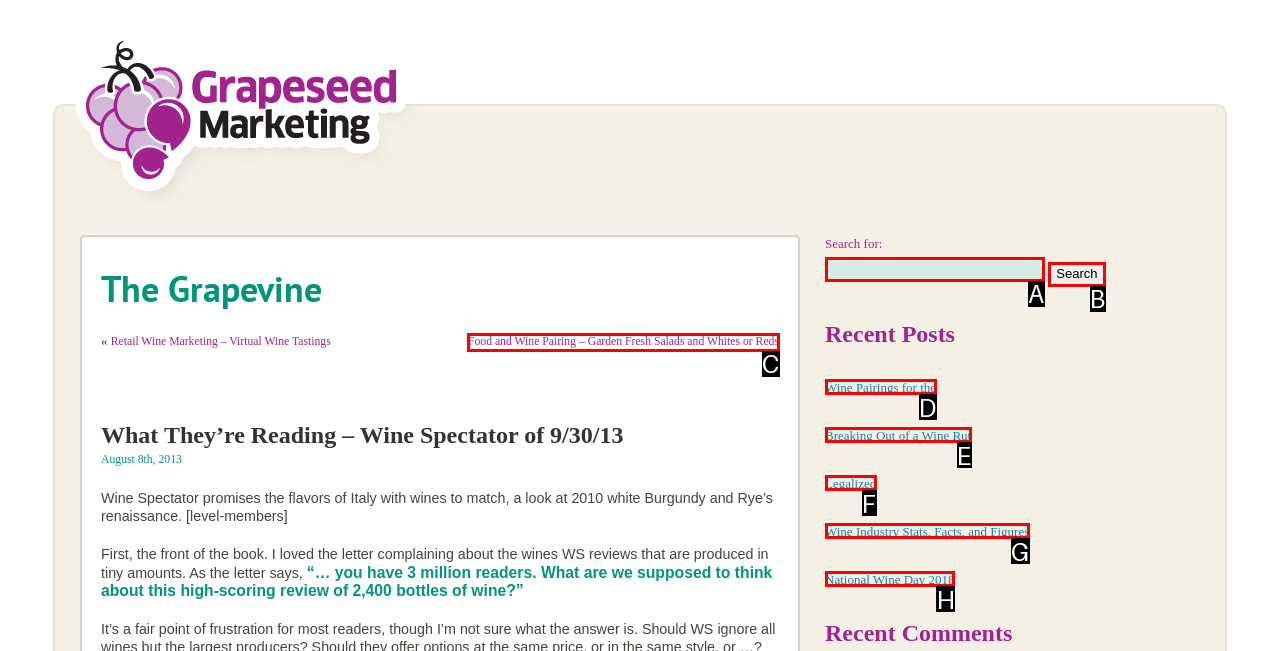From the given options, indicate the letter that corresponds to the action needed to complete this task: Search for wine. Respond with only the letter.

A